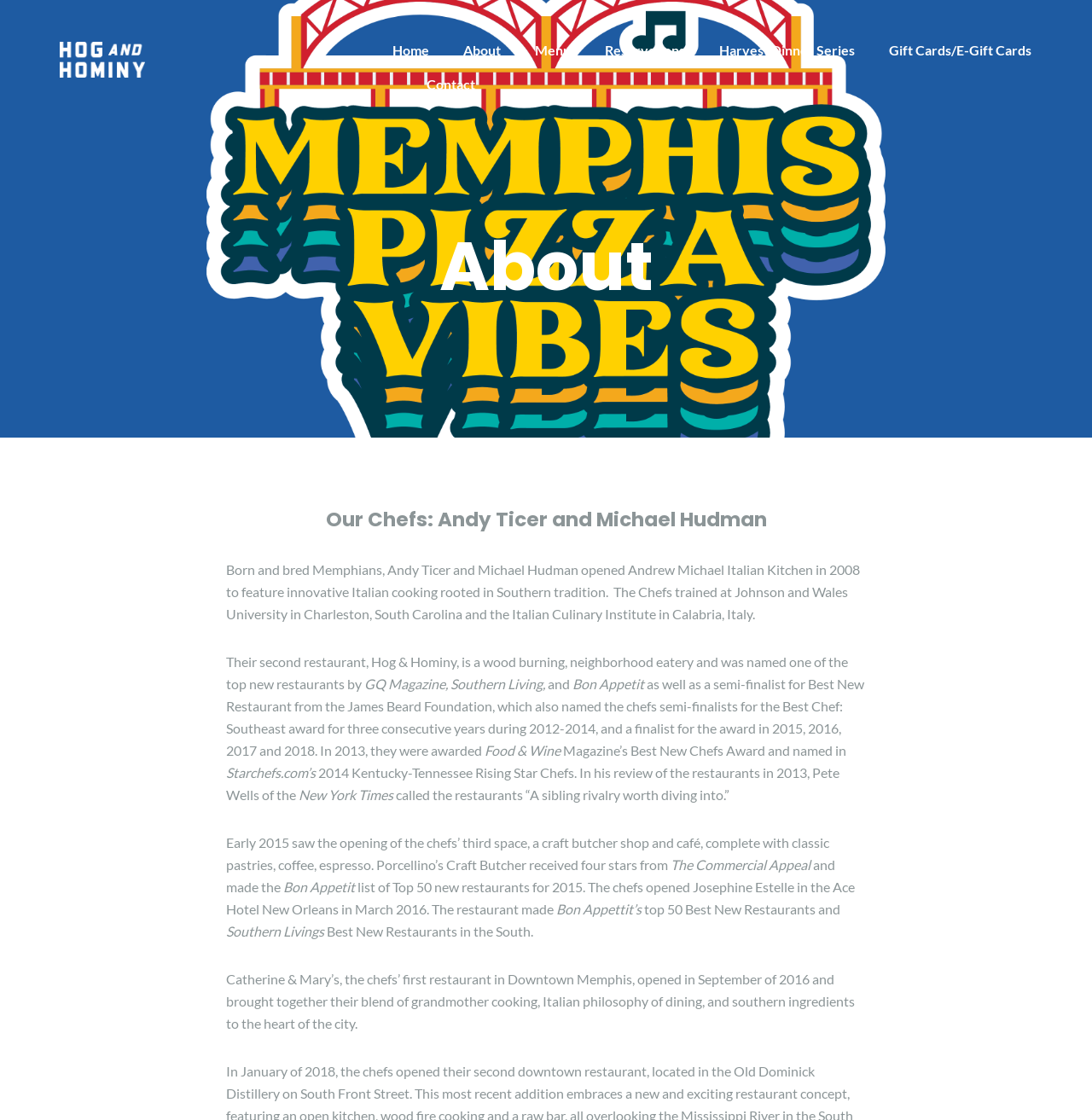What is the name of the restaurant?
Please give a detailed and thorough answer to the question, covering all relevant points.

The name of the restaurant can be found in the link 'Hog & Hominy' at the top of the webpage, which is also the title of the webpage.